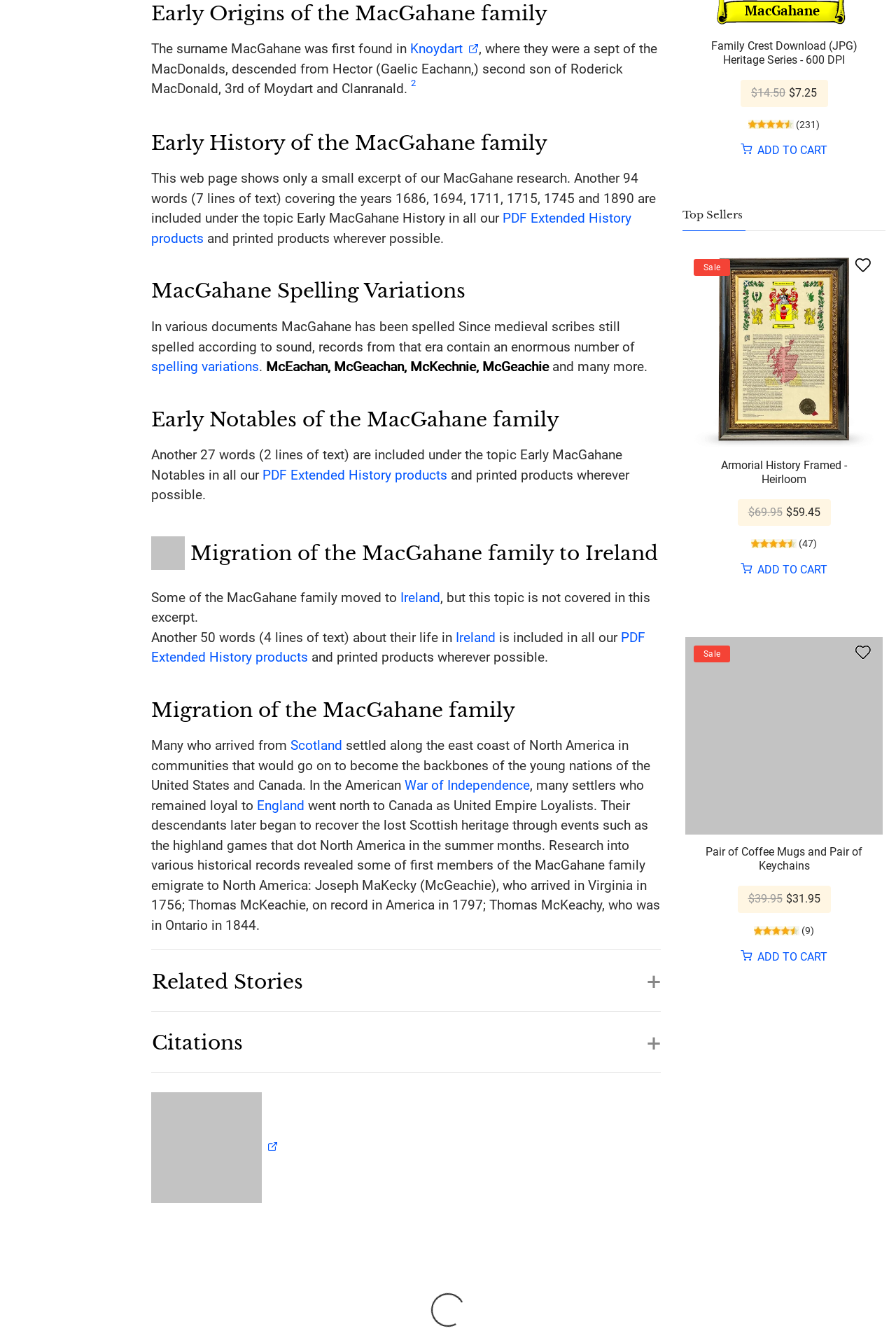Specify the bounding box coordinates (top-left x, top-left y, bottom-right x, bottom-right y) of the UI element in the screenshot that matches this description: aria-label="Wishlist"

[0.954, 0.192, 0.974, 0.204]